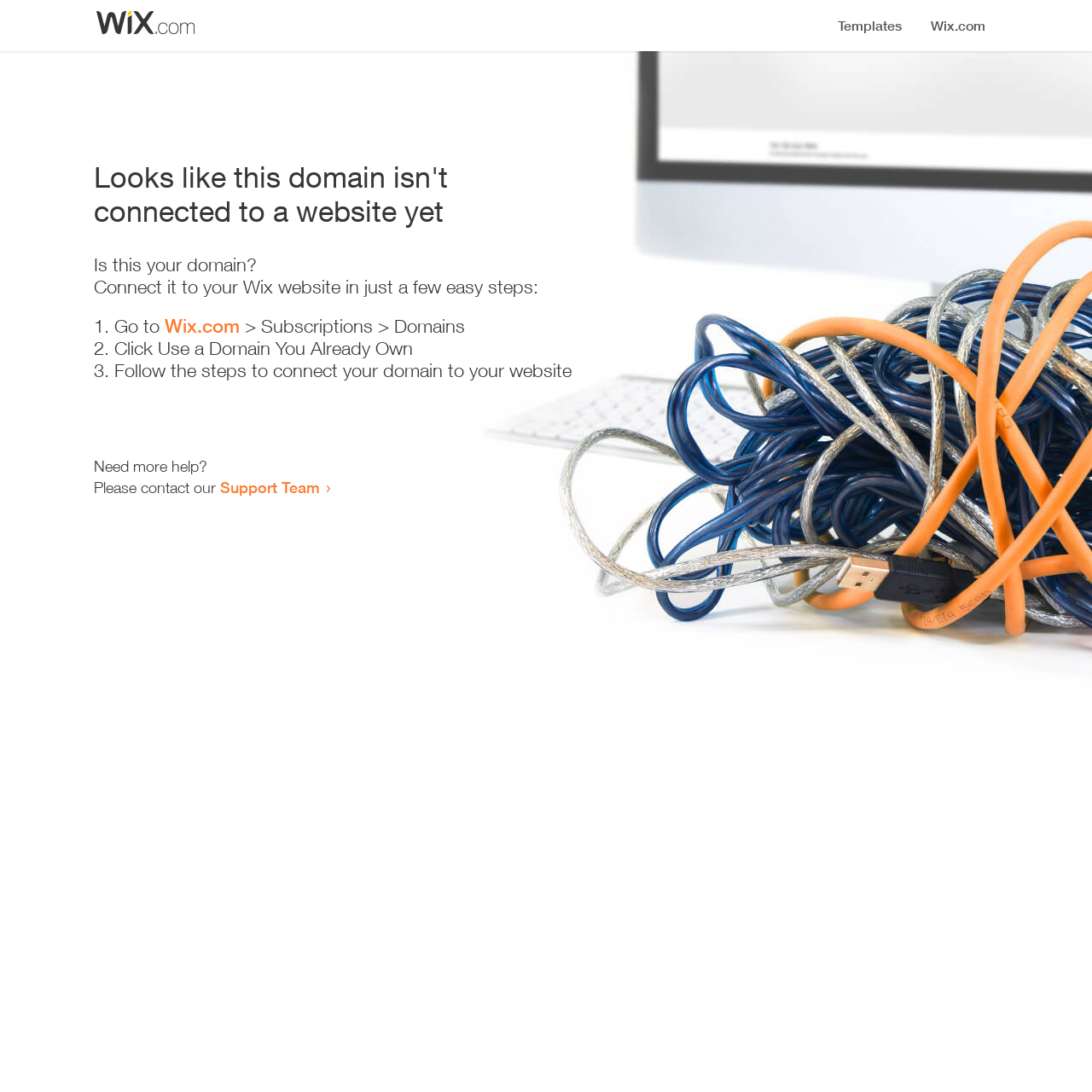Where can I get more help?
Answer the question with a thorough and detailed explanation.

The webpage provides a link to the 'Support Team' for users who need more help, which is indicated by the text 'Need more help? Please contact our Support Team'.